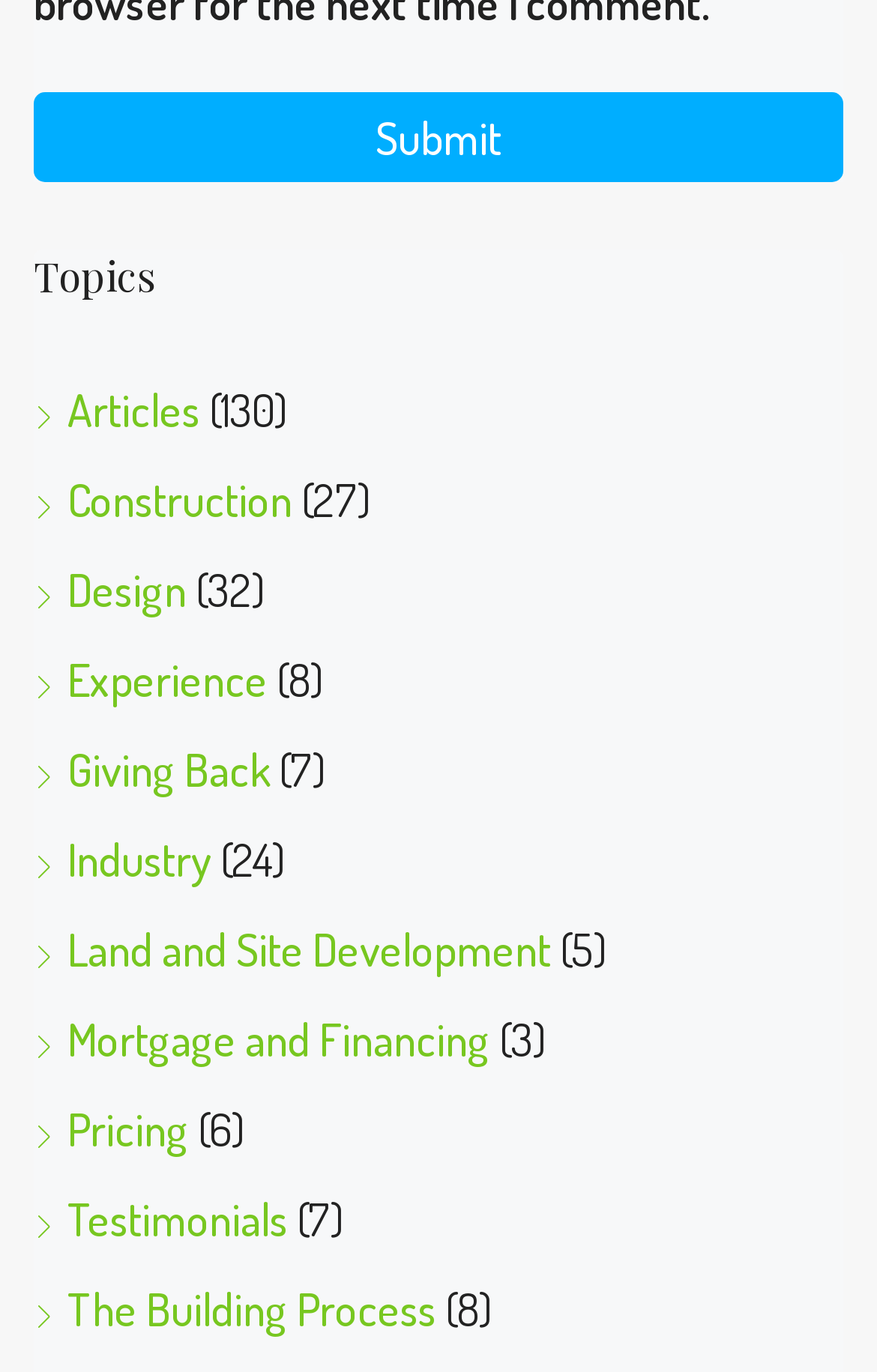Reply to the question with a single word or phrase:
How many topics are listed?

12